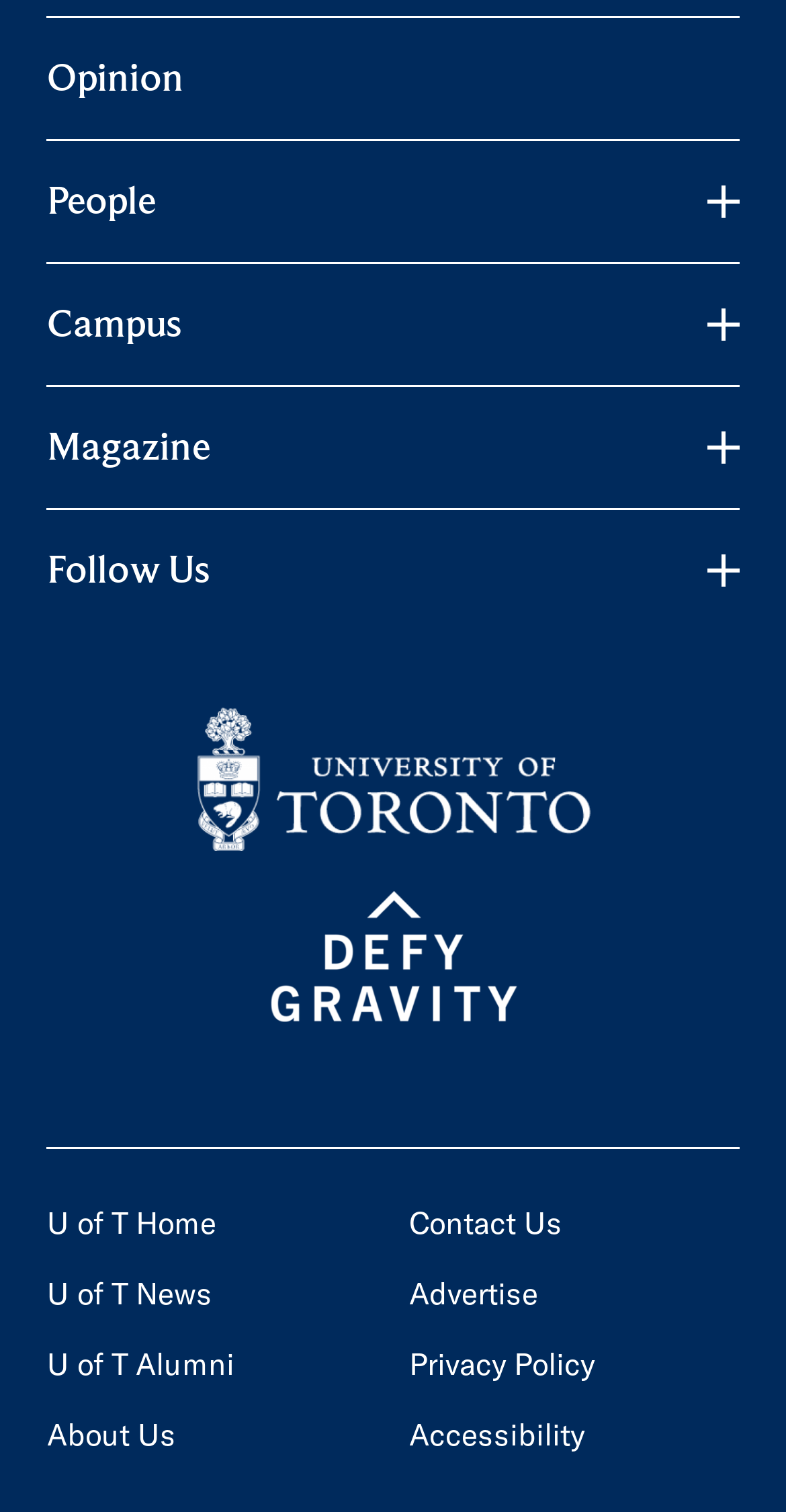Using the provided element description: "Privacy Policy", determine the bounding box coordinates of the corresponding UI element in the screenshot.

[0.521, 0.889, 0.756, 0.914]